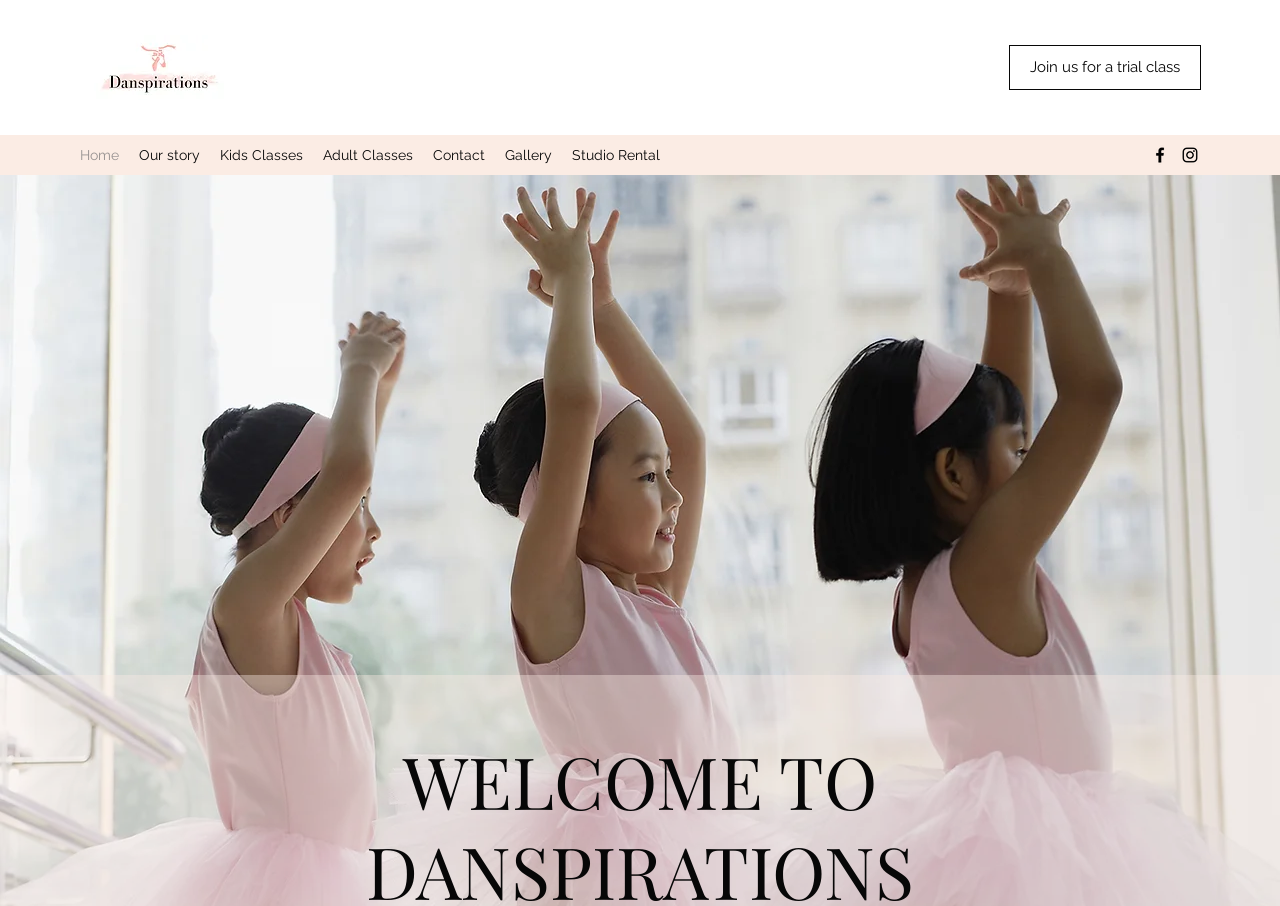Determine the main headline of the webpage and provide its text.

WELCOME TO DANSPIRATIONS